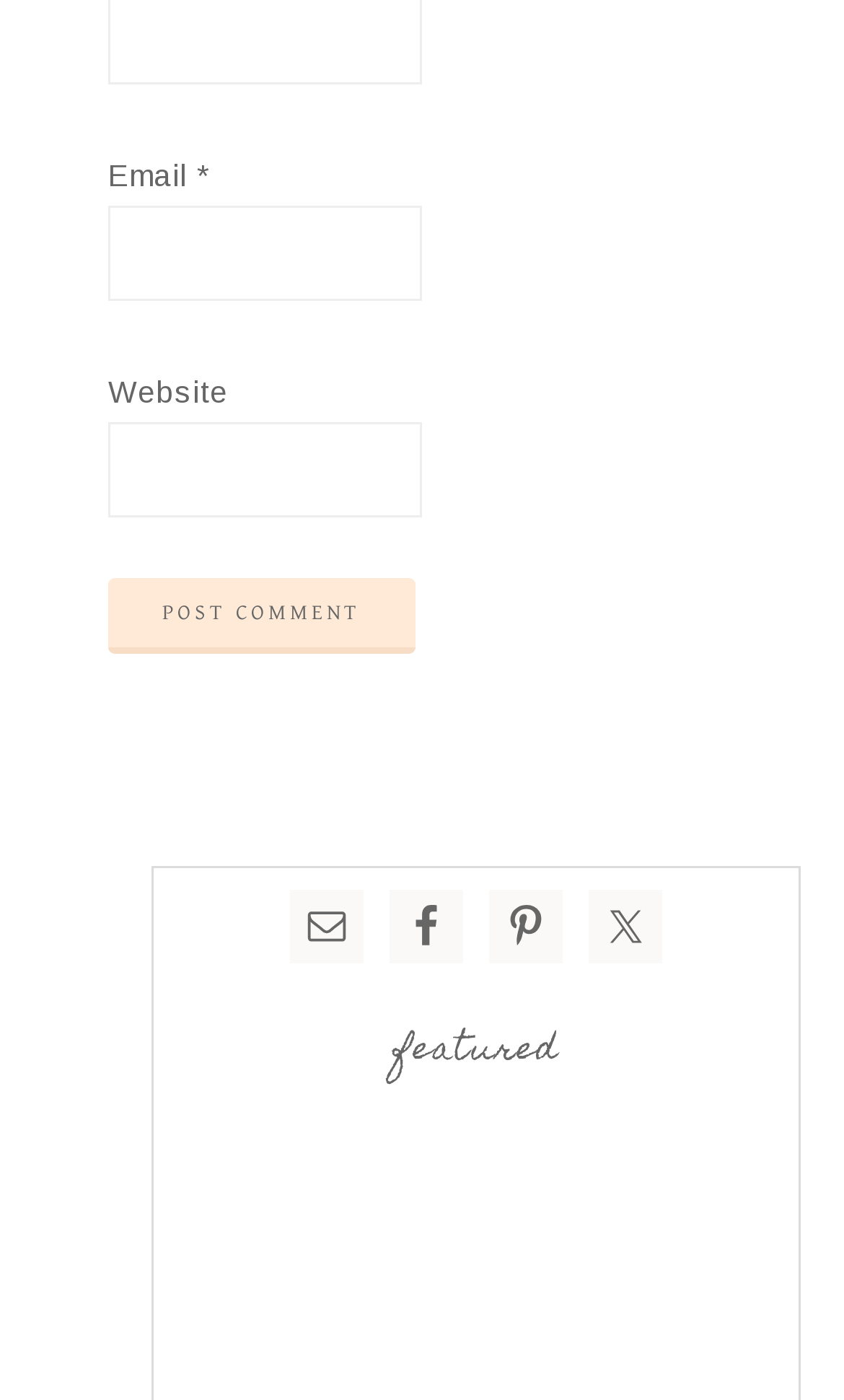Identify the bounding box for the UI element specified in this description: "parent_node: Email * aria-describedby="email-notes" name="email"". The coordinates must be four float numbers between 0 and 1, formatted as [left, top, right, bottom].

[0.128, 0.147, 0.5, 0.215]